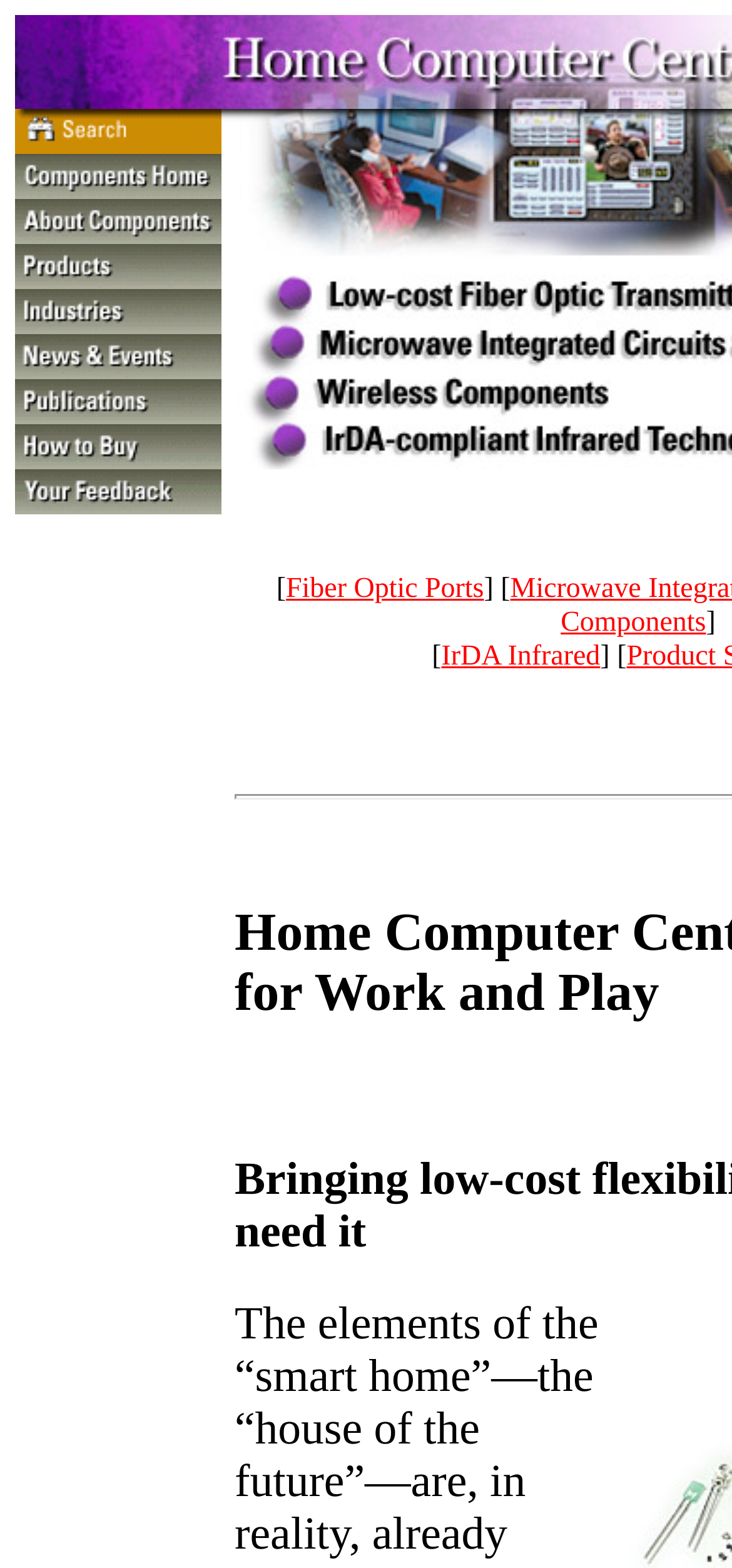What is the last menu item?
Answer the question with a single word or phrase derived from the image.

Your Feedback